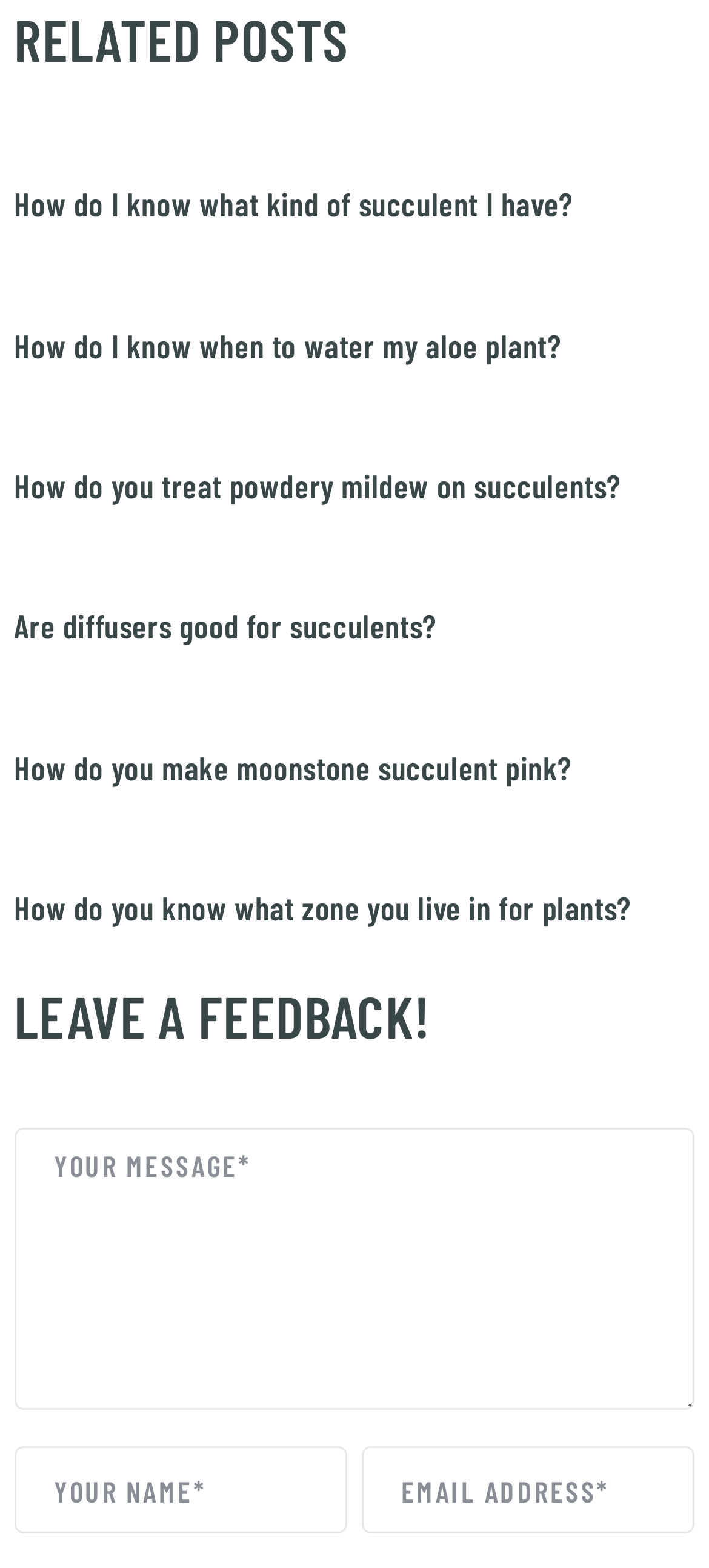Please find the bounding box coordinates of the element that needs to be clicked to perform the following instruction: "Leave a feedback!". The bounding box coordinates should be four float numbers between 0 and 1, represented as [left, top, right, bottom].

[0.02, 0.629, 0.608, 0.666]